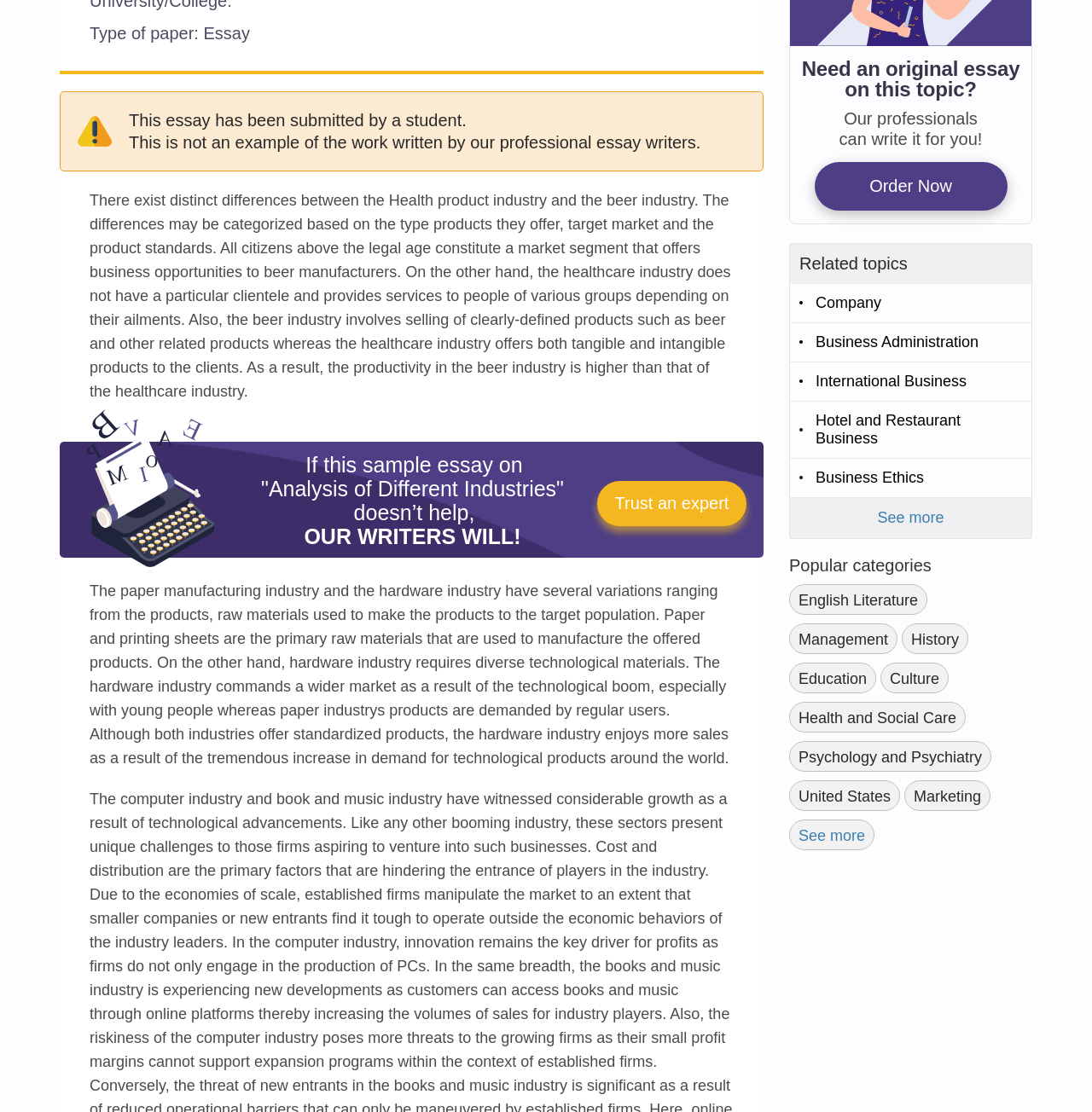Using the element description provided, determine the bounding box coordinates in the format (top-left x, top-left y, bottom-right x, bottom-right y). Ensure that all values are floating point numbers between 0 and 1. Element description: viciously pursuing Donald Trump

None